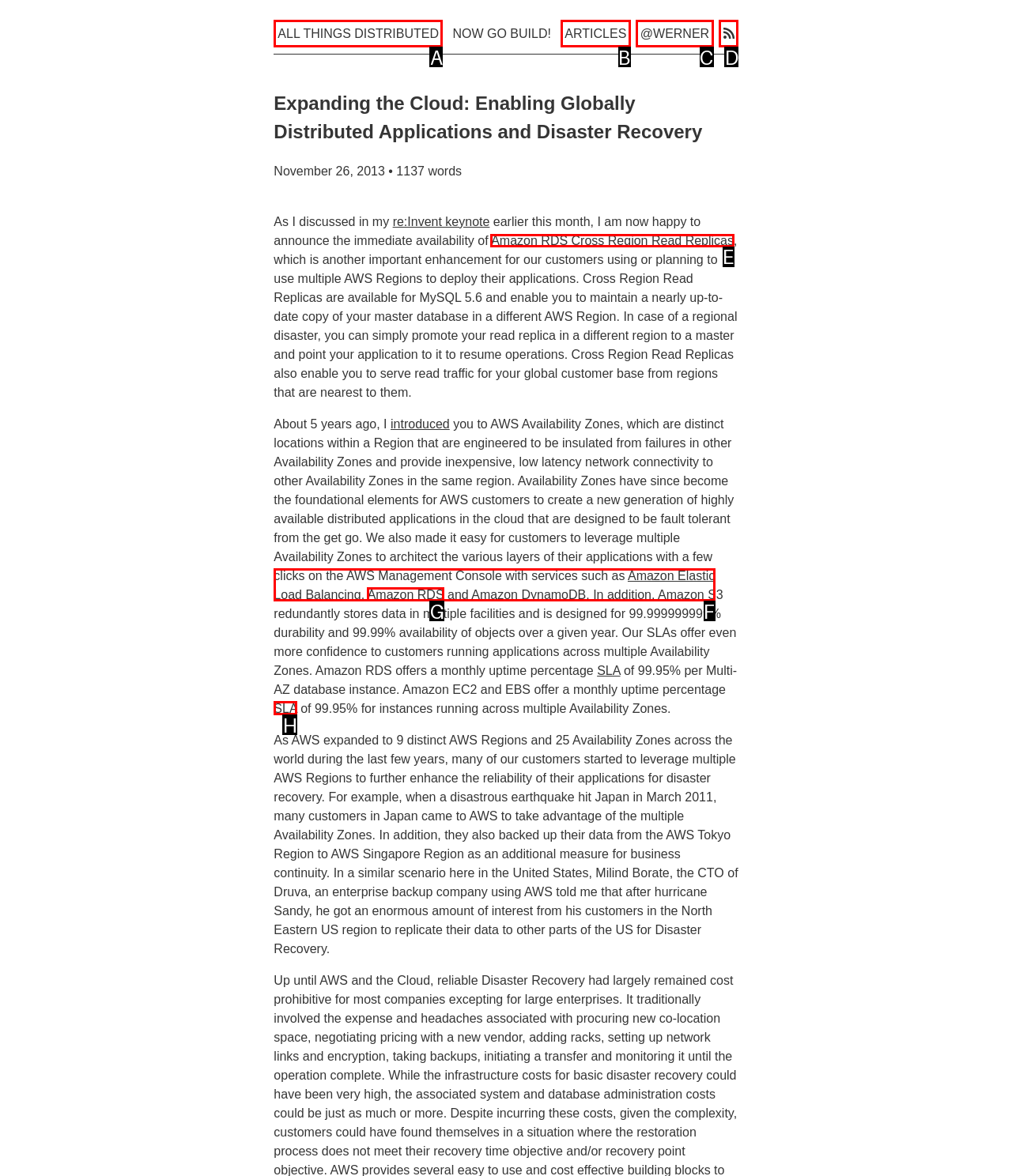Point out the HTML element I should click to achieve the following: Learn more about 'Amazon RDS Cross Region Read Replicas' Reply with the letter of the selected element.

E